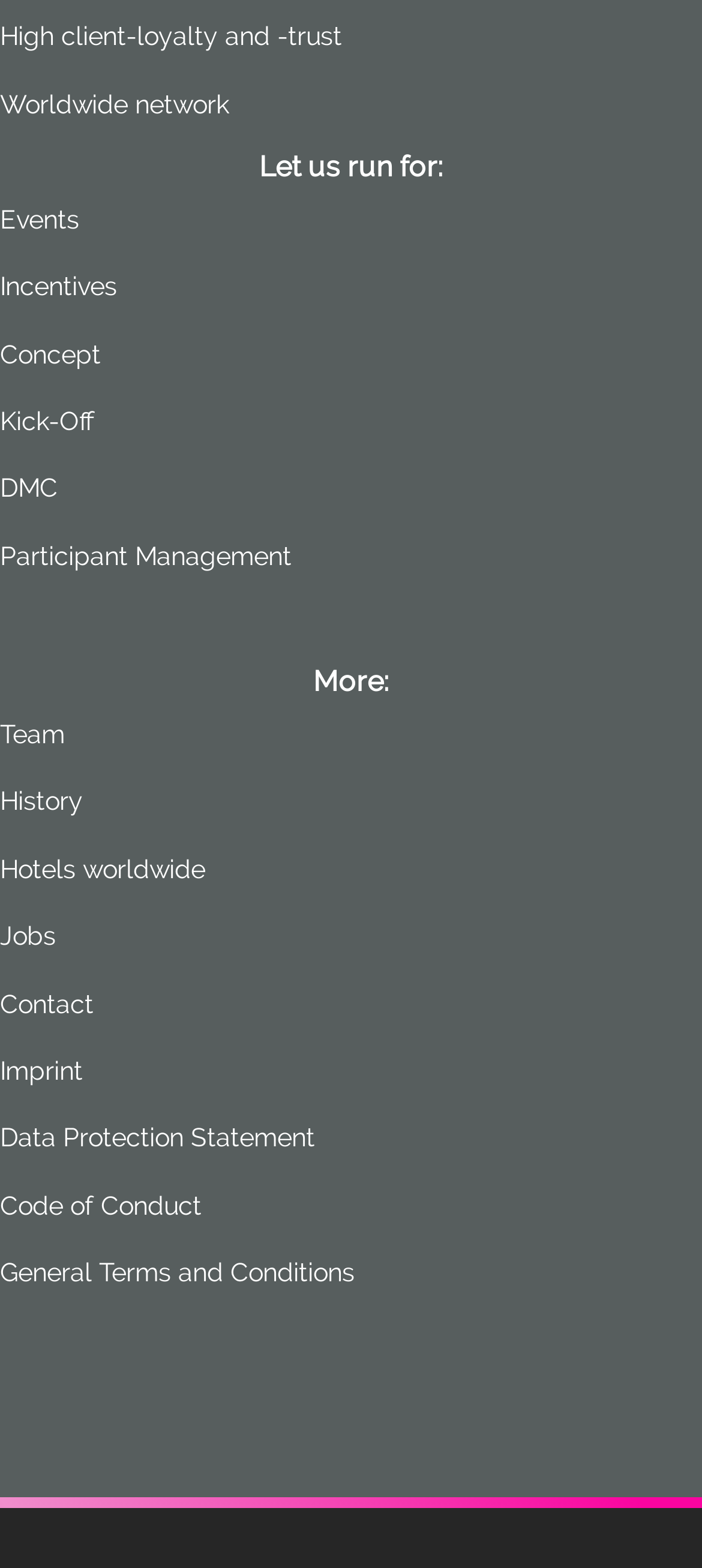Please find the bounding box coordinates of the element that needs to be clicked to perform the following instruction: "Learn about Concept". The bounding box coordinates should be four float numbers between 0 and 1, represented as [left, top, right, bottom].

[0.0, 0.215, 0.144, 0.235]